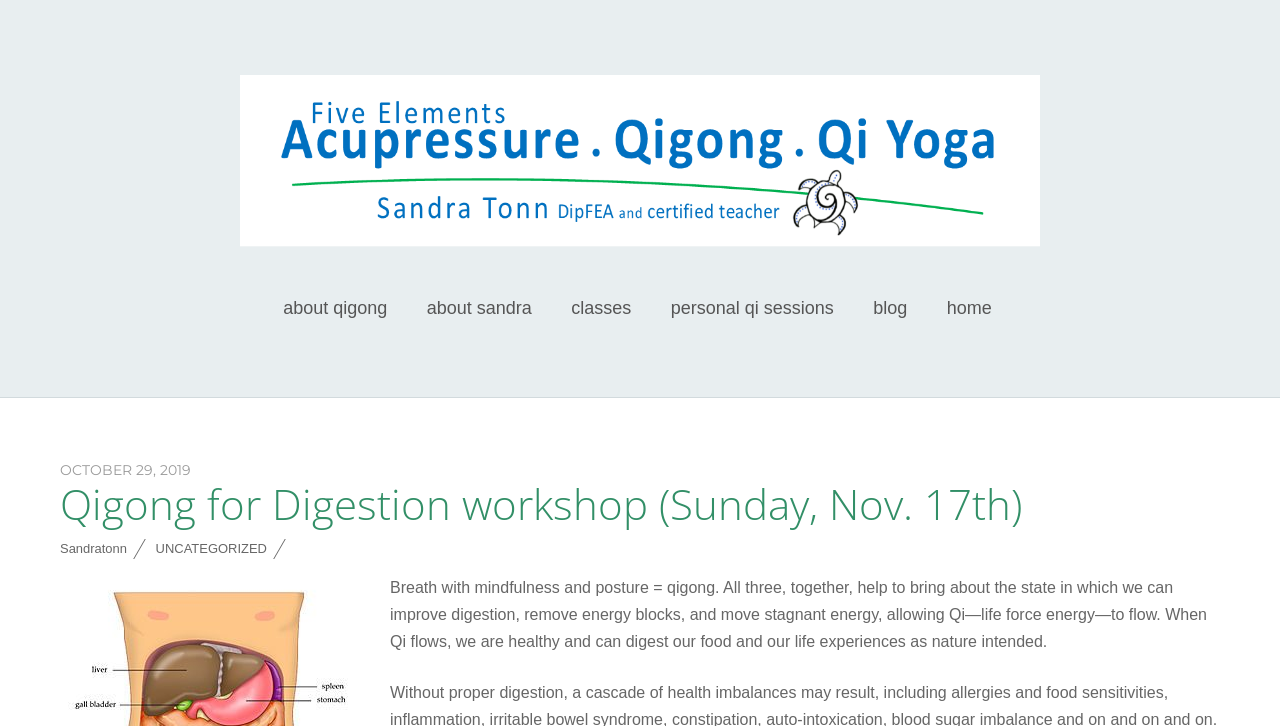Can you specify the bounding box coordinates for the region that should be clicked to fulfill this instruction: "go to classes page".

[0.435, 0.404, 0.505, 0.443]